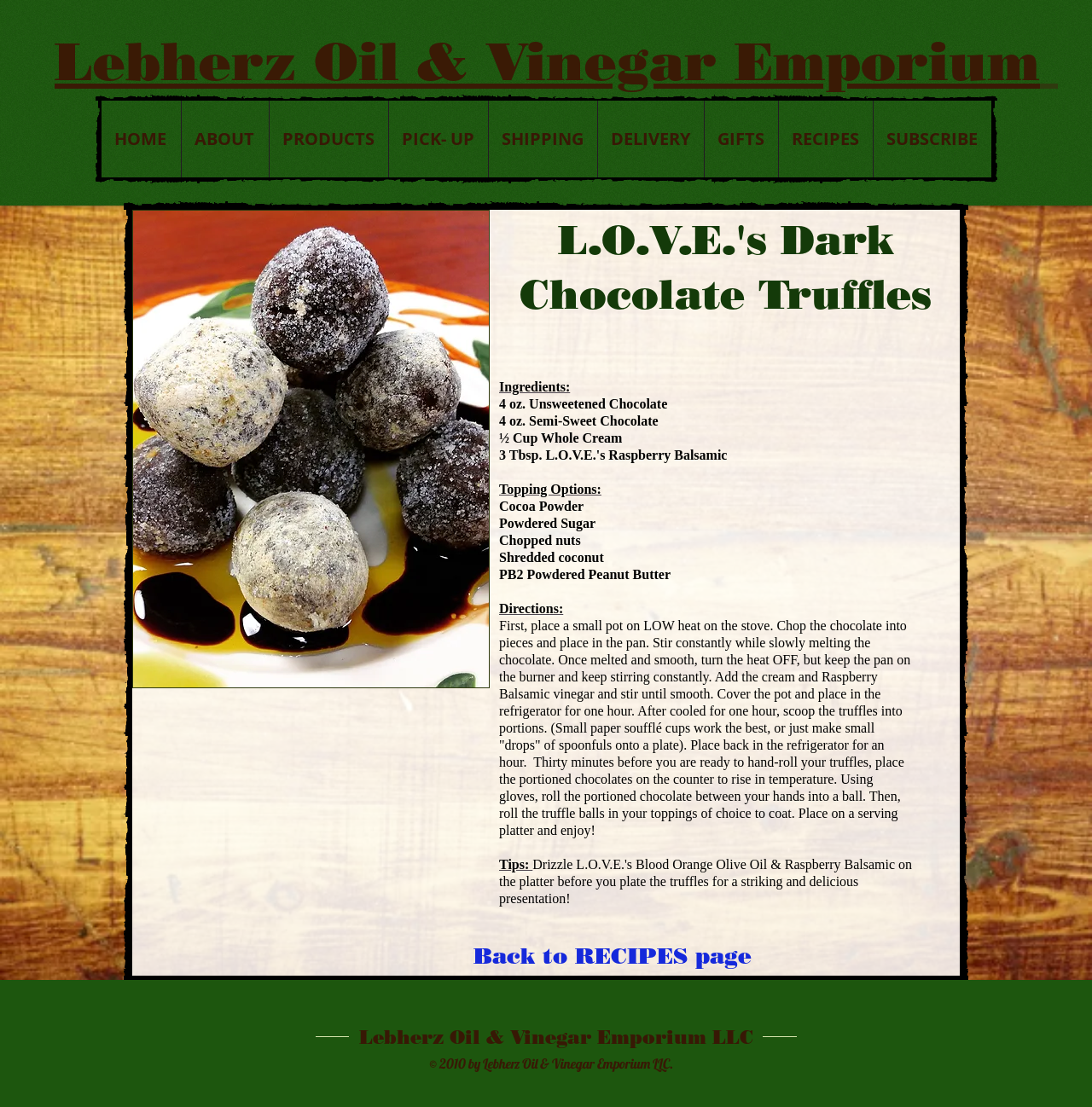Please provide the bounding box coordinates for the element that needs to be clicked to perform the following instruction: "Browse accessories and gadgets". The coordinates should be given as four float numbers between 0 and 1, i.e., [left, top, right, bottom].

None